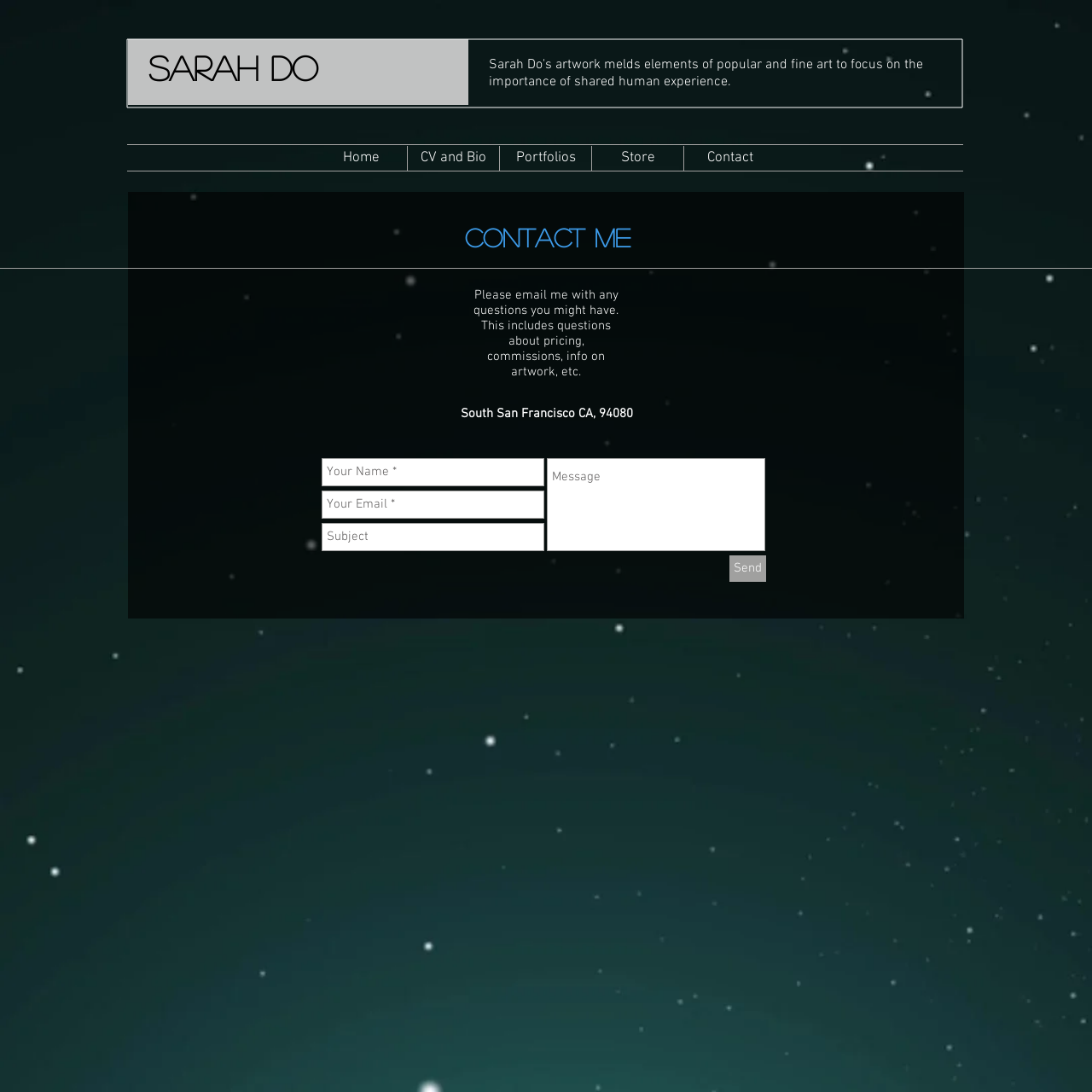Please determine the bounding box coordinates of the area that needs to be clicked to complete this task: 'click the SARAH DO link'. The coordinates must be four float numbers between 0 and 1, formatted as [left, top, right, bottom].

[0.136, 0.046, 0.291, 0.077]